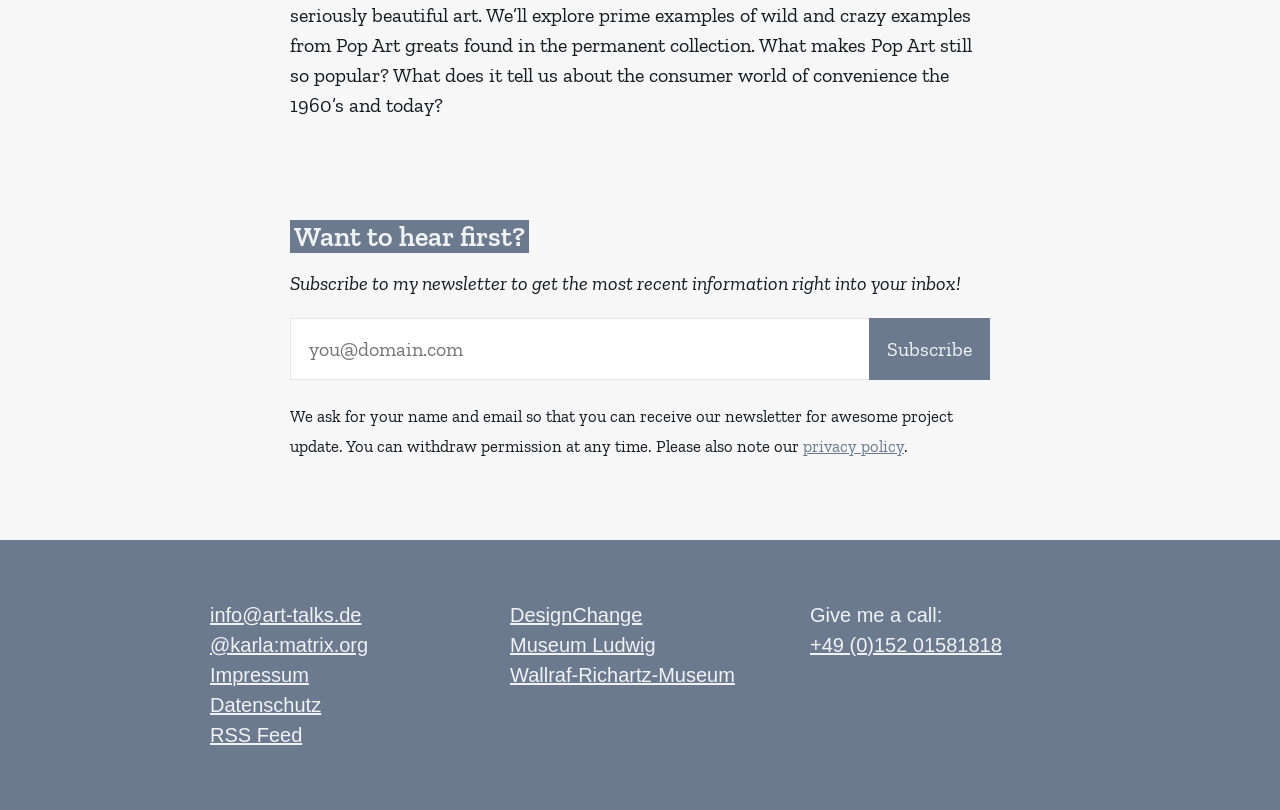Provide a short, one-word or phrase answer to the question below:
What is required to subscribe to the newsletter?

Email